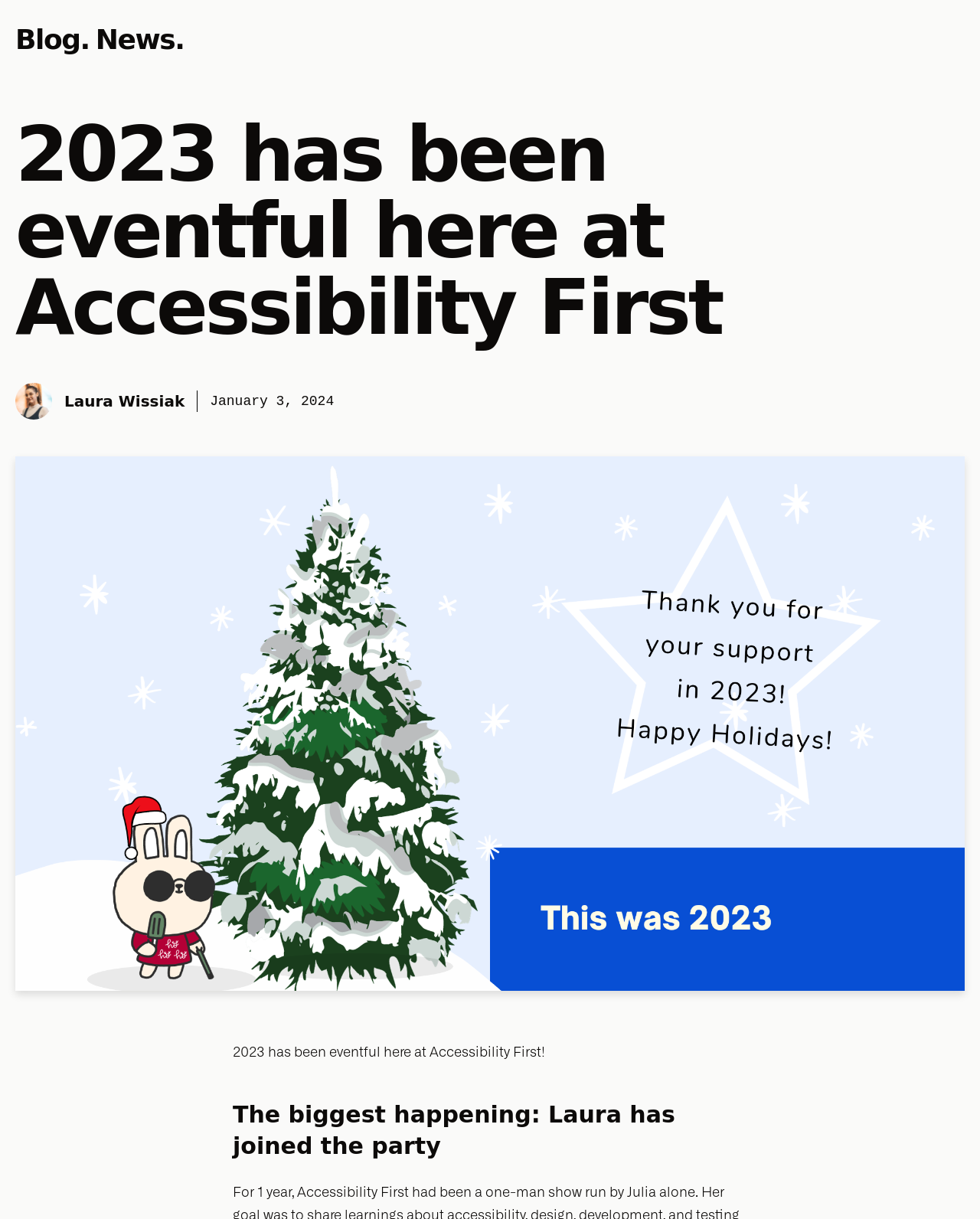Please analyze the image and provide a thorough answer to the question:
What is the date of the latest article?

The date of the latest article can be found in the time element, which contains the static text 'January 3, 2024'.